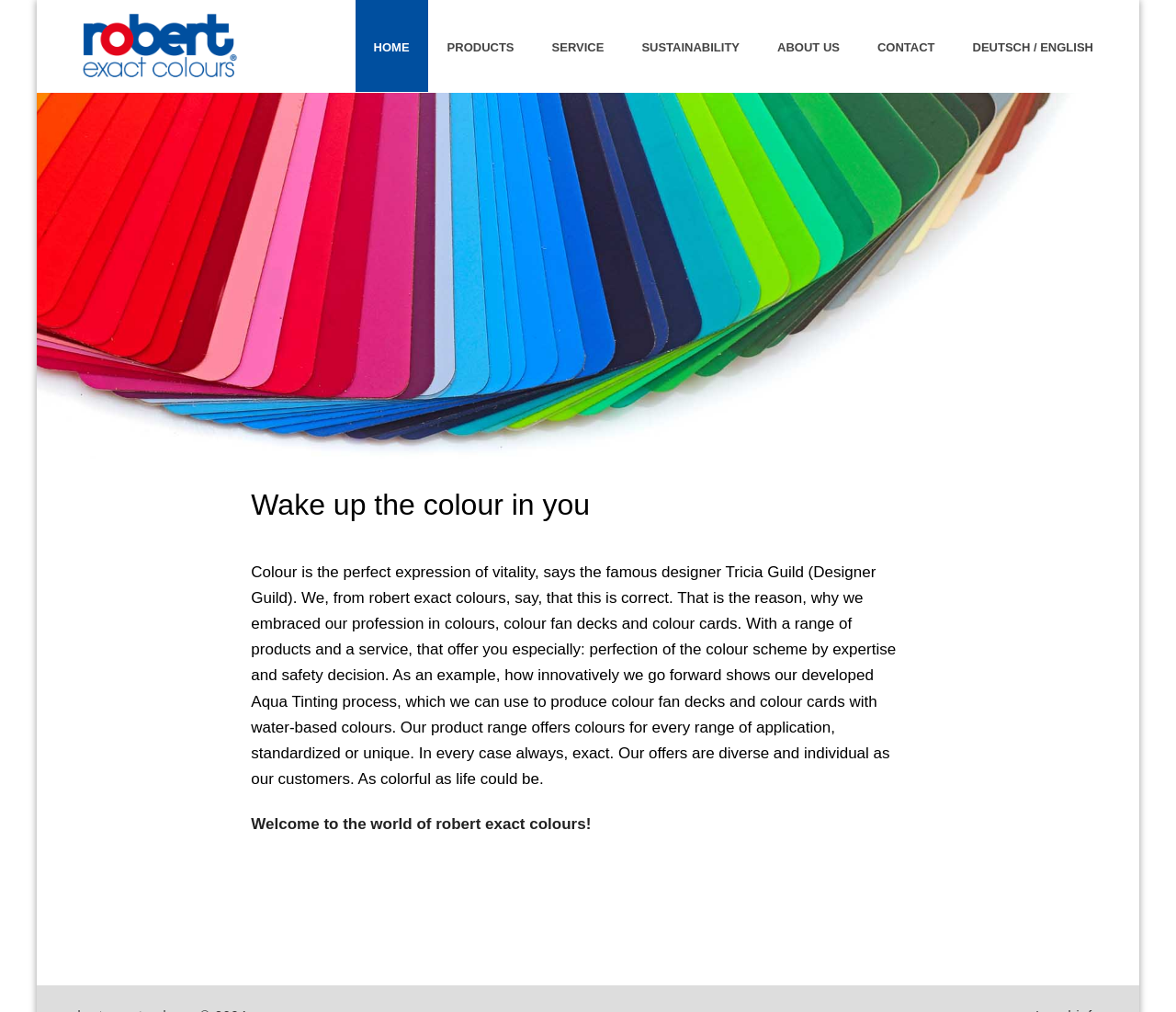What is the name of the designer mentioned?
Using the image, provide a concise answer in one word or a short phrase.

Tricia Guild